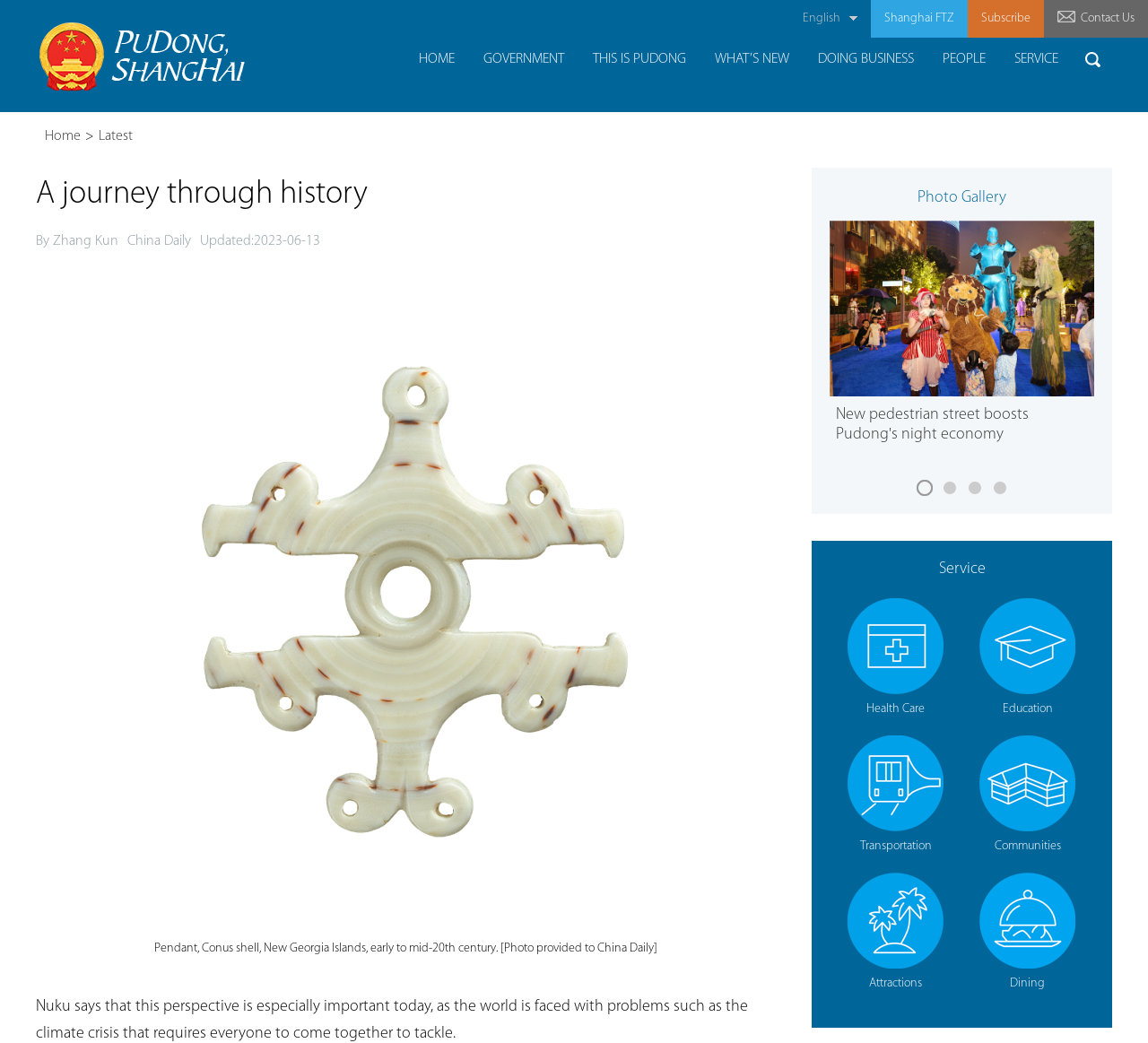Pinpoint the bounding box coordinates of the element that must be clicked to accomplish the following instruction: "Go to HOME page". The coordinates should be in the format of four float numbers between 0 and 1, i.e., [left, top, right, bottom].

[0.352, 0.038, 0.409, 0.076]